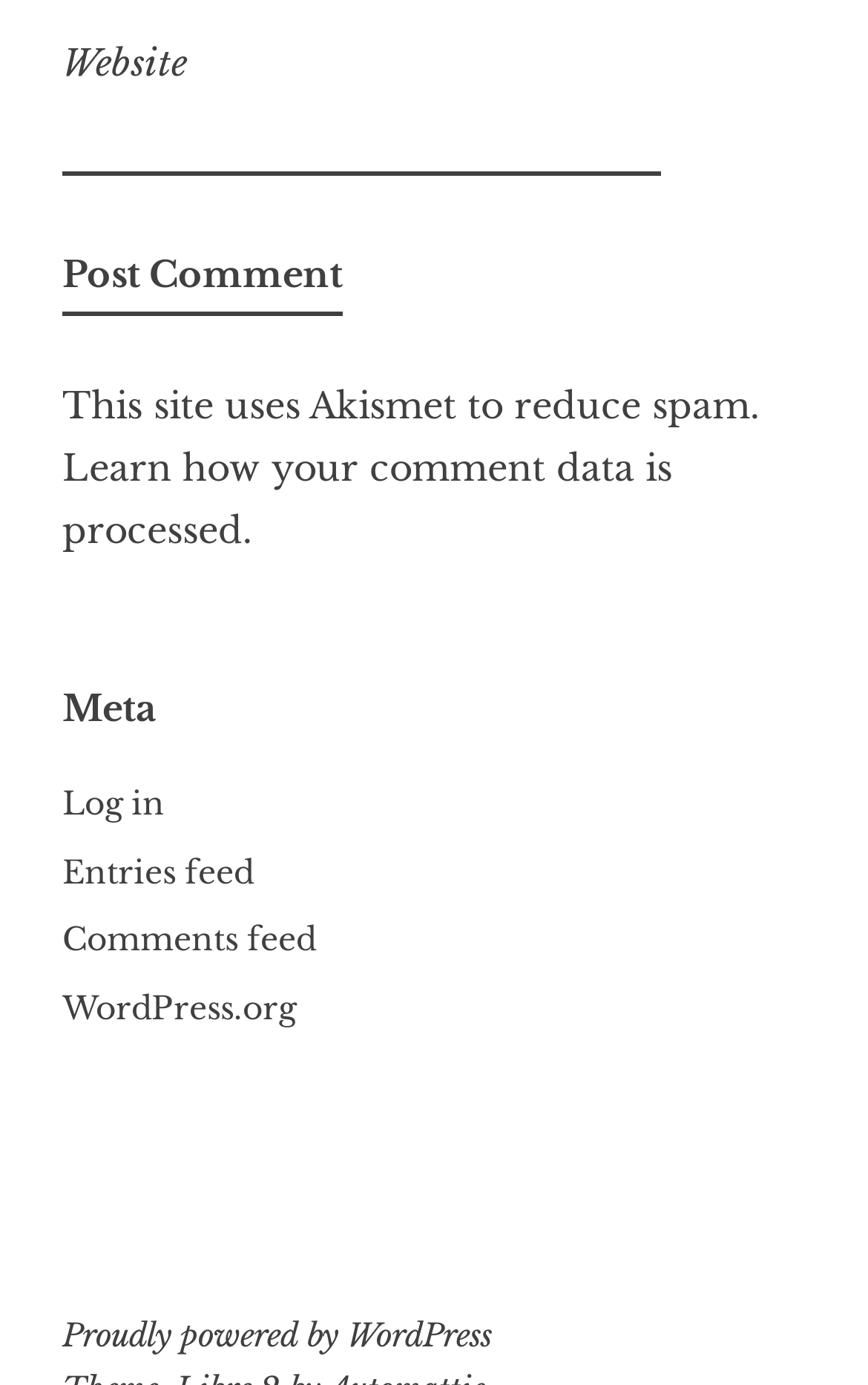Locate the bounding box coordinates of the element to click to perform the following action: 'View WordPress.org'. The coordinates should be given as four float values between 0 and 1, in the form of [left, top, right, bottom].

[0.072, 0.713, 0.341, 0.742]